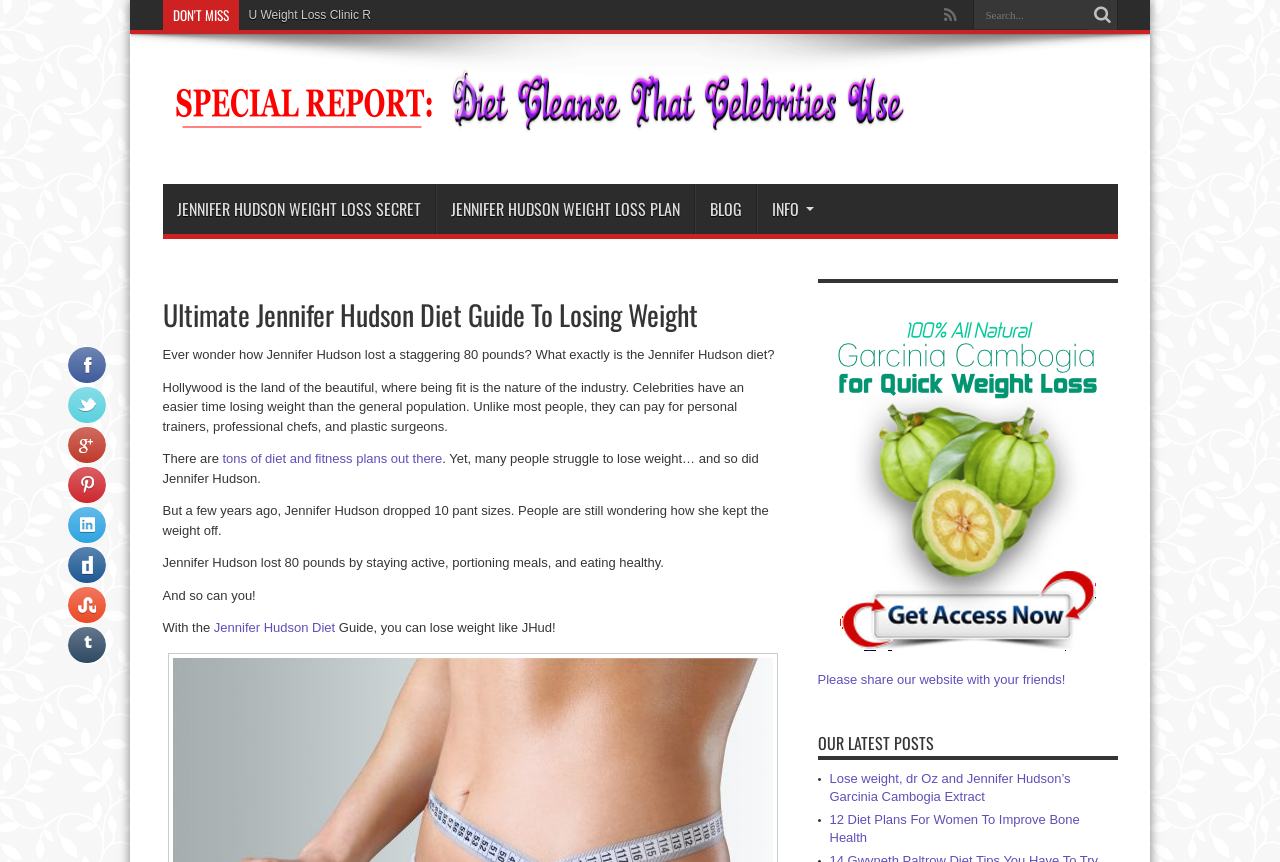Could you identify the text that serves as the heading for this webpage?

Ultimate Jennifer Hudson Diet Guide To Losing Weight